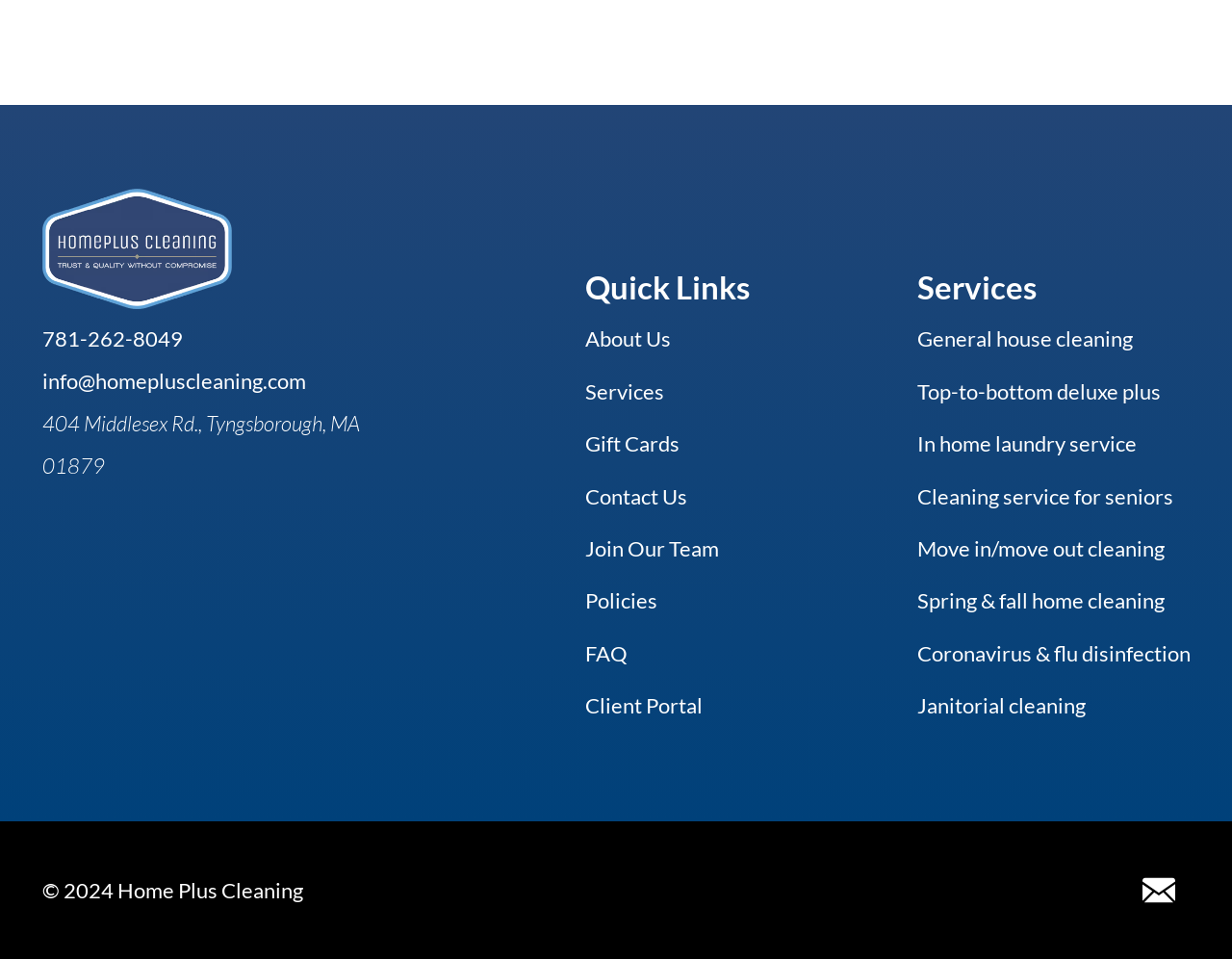Identify the bounding box coordinates for the UI element described as: "© 2024 Home Plus Cleaning".

[0.034, 0.914, 0.246, 0.943]